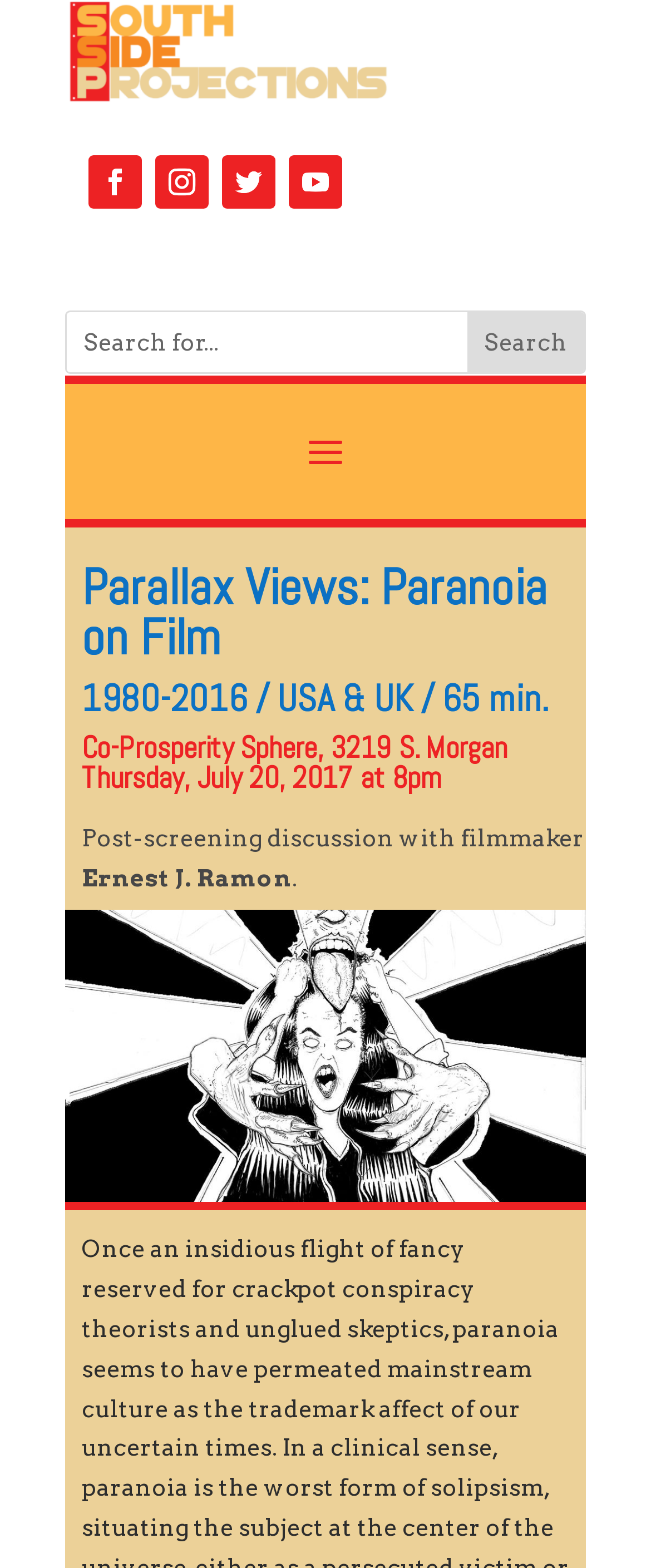Please identify the bounding box coordinates of the element that needs to be clicked to execute the following command: "learn about Arbitrating CISG Cases in Hong Kong". Provide the bounding box using four float numbers between 0 and 1, formatted as [left, top, right, bottom].

None